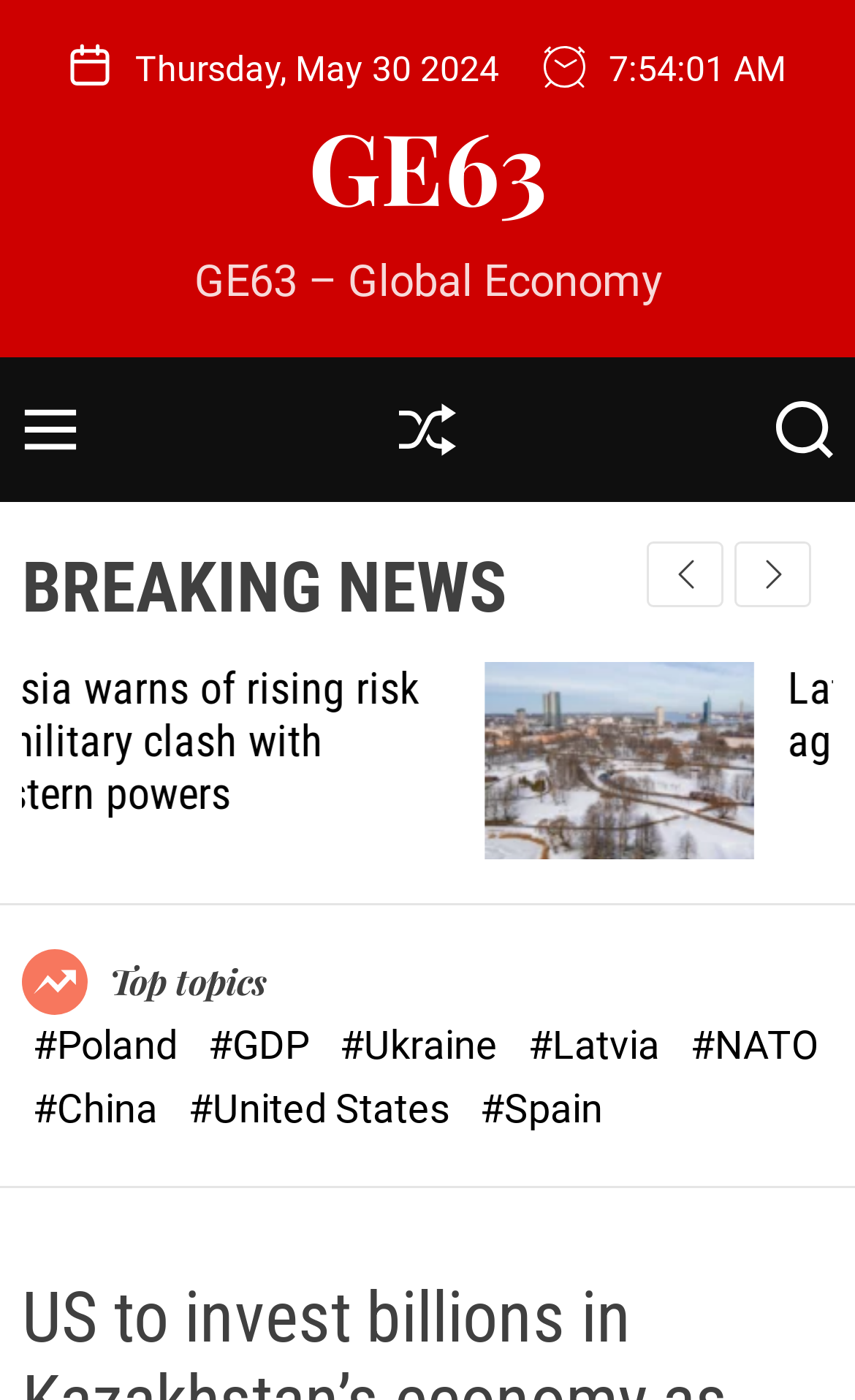What is the current time?
Please provide a single word or phrase as your answer based on the image.

Thursday, May 30 2024, 04:54 AM